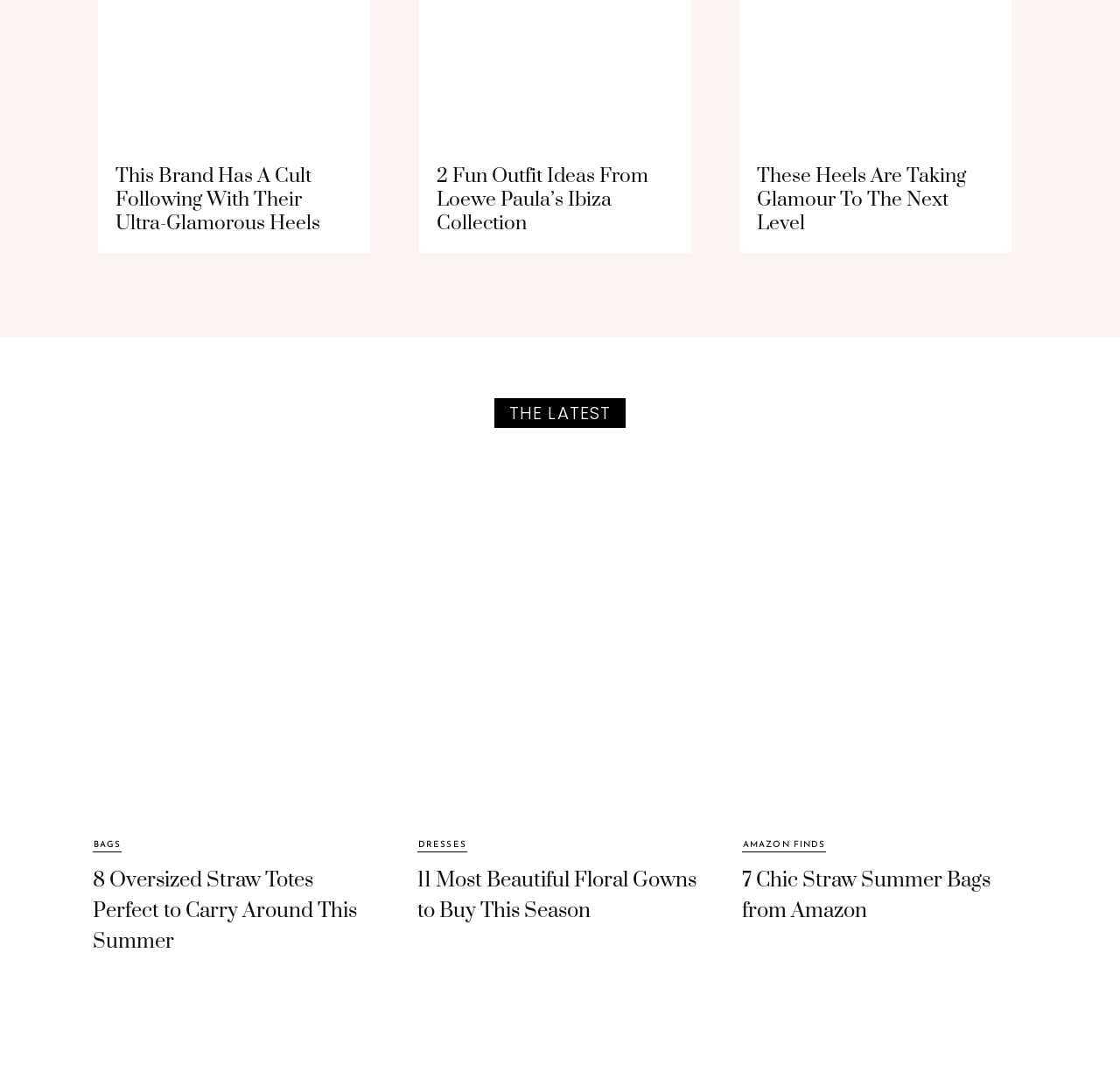Provide a short answer using a single word or phrase for the following question: 
What categories are available on this webpage?

BAGS, DRESSES, AMAZON FINDS